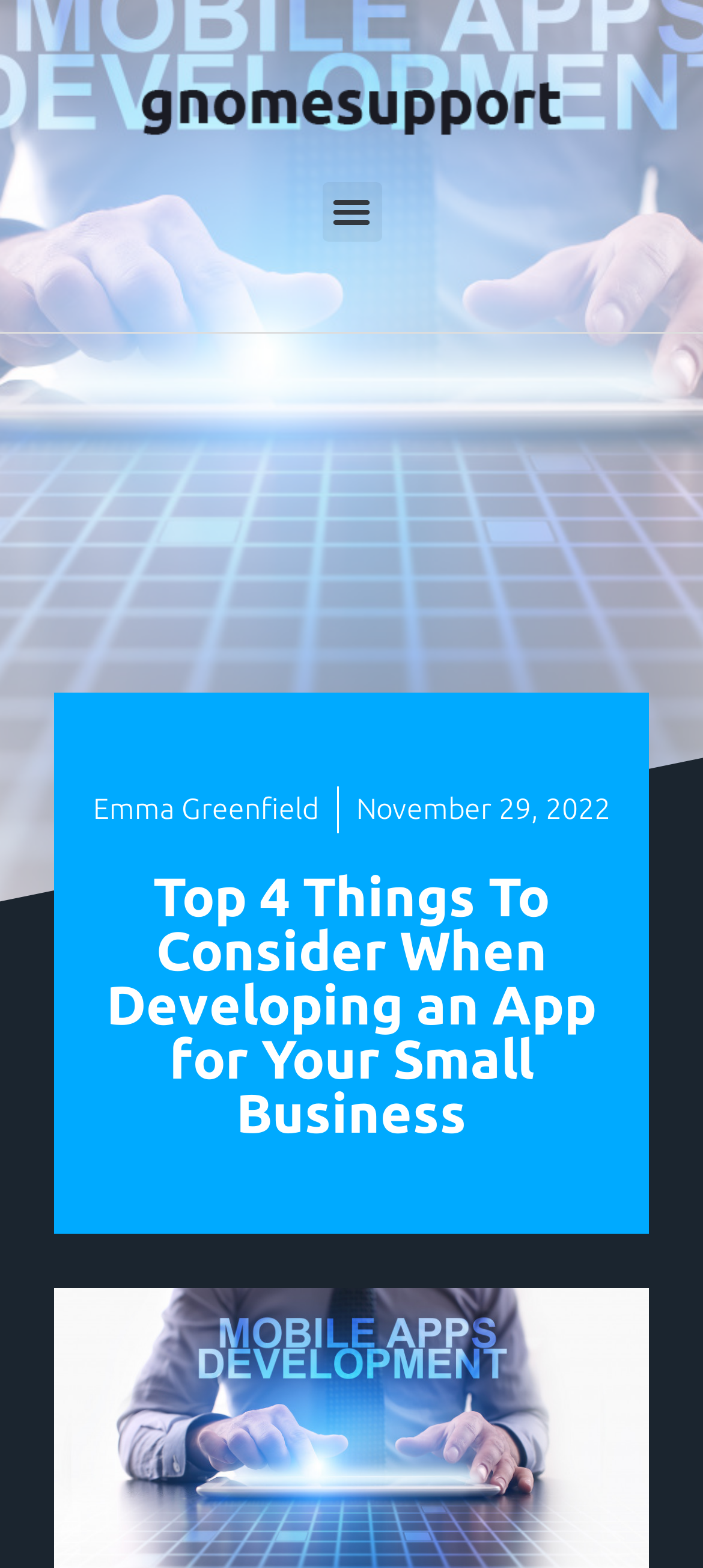Create an in-depth description of the webpage, covering main sections.

The webpage is about developing an app for a small business, focusing on improving customer communication and increasing efficiency. At the top left corner, there is a logo of "Gnome Support" with a link to the website. Next to the logo, there is a menu toggle button. 

Below the logo and the menu toggle button, there is an author section with a link to the author "Emma Greenfield" on the left and a publication date "November 29, 2022" on the right. The publication date is further specified with a time element.

The main content of the webpage is headed by a title "Top 4 Things To Consider When Developing an App for Your Small Business", which is located below the author section and spans across most of the webpage.